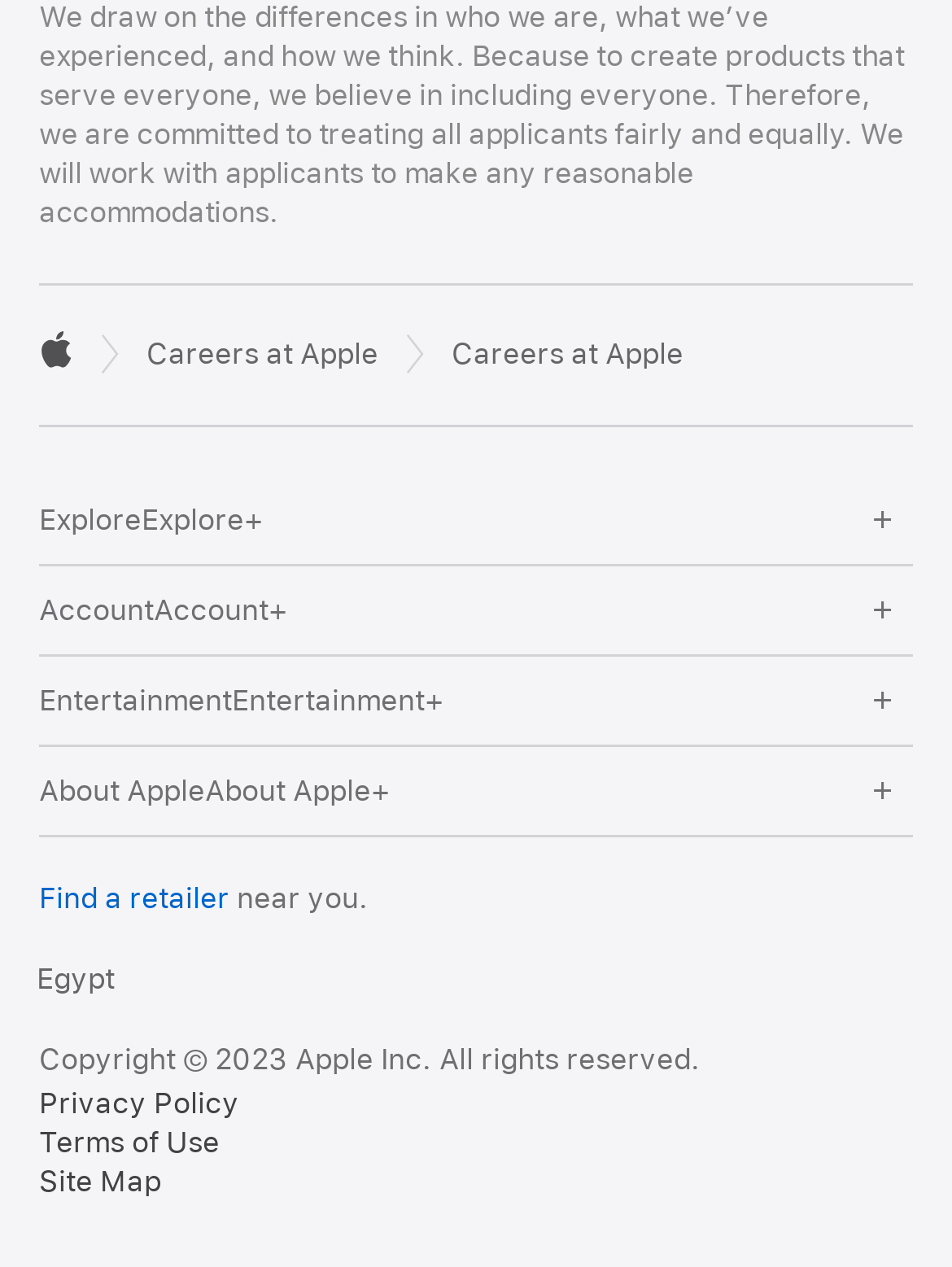What is the first link in the breadcrumbs navigation?
Please provide a single word or phrase as your answer based on the image.

Apple